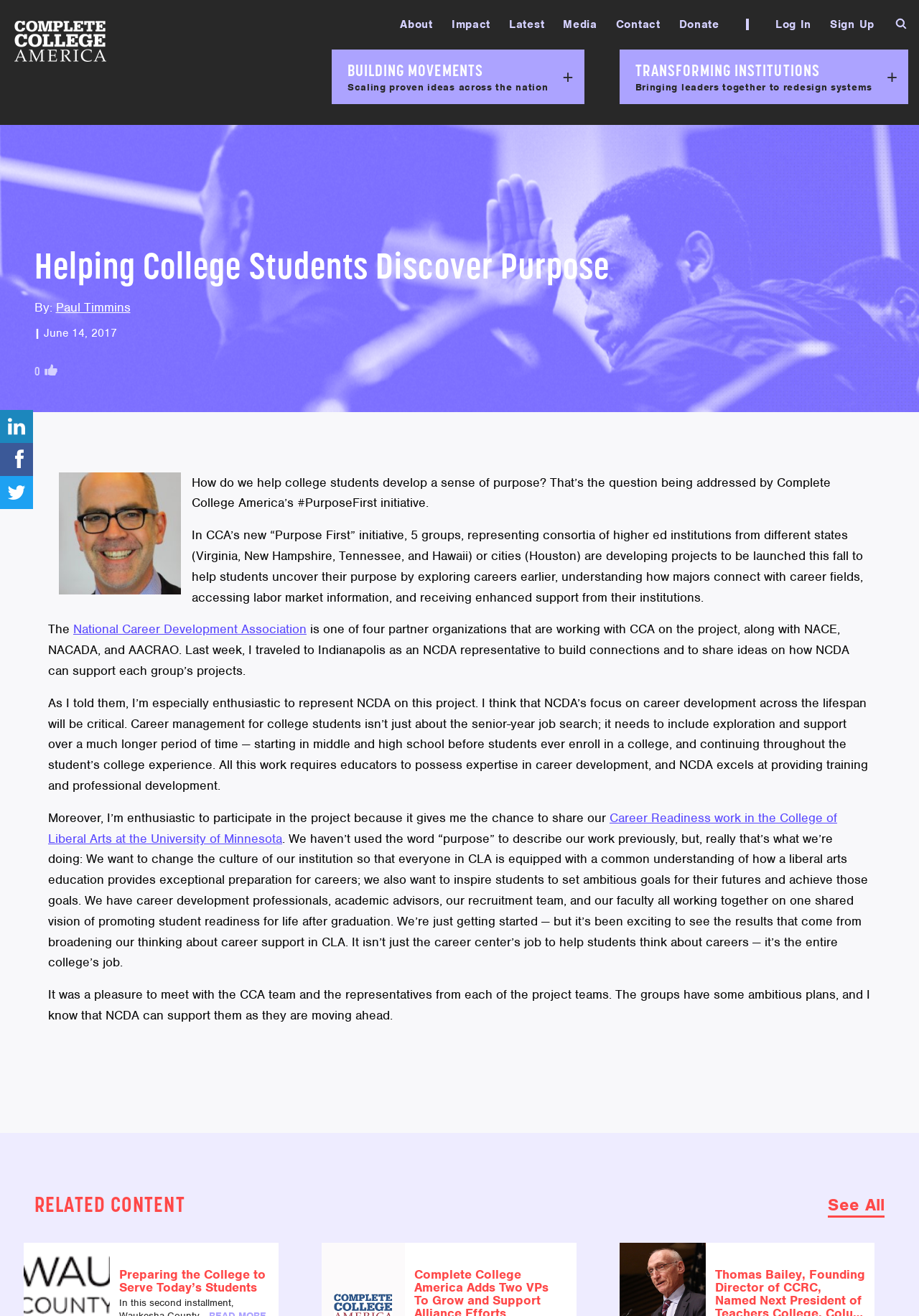How many links are in the top navigation menu?
Refer to the image and give a detailed answer to the question.

I counted the links in the top navigation menu, which are 'About', 'Impact', 'Latest', 'Media', 'Contact', 'Donate', and 'Log In', and found that there are 7 links.